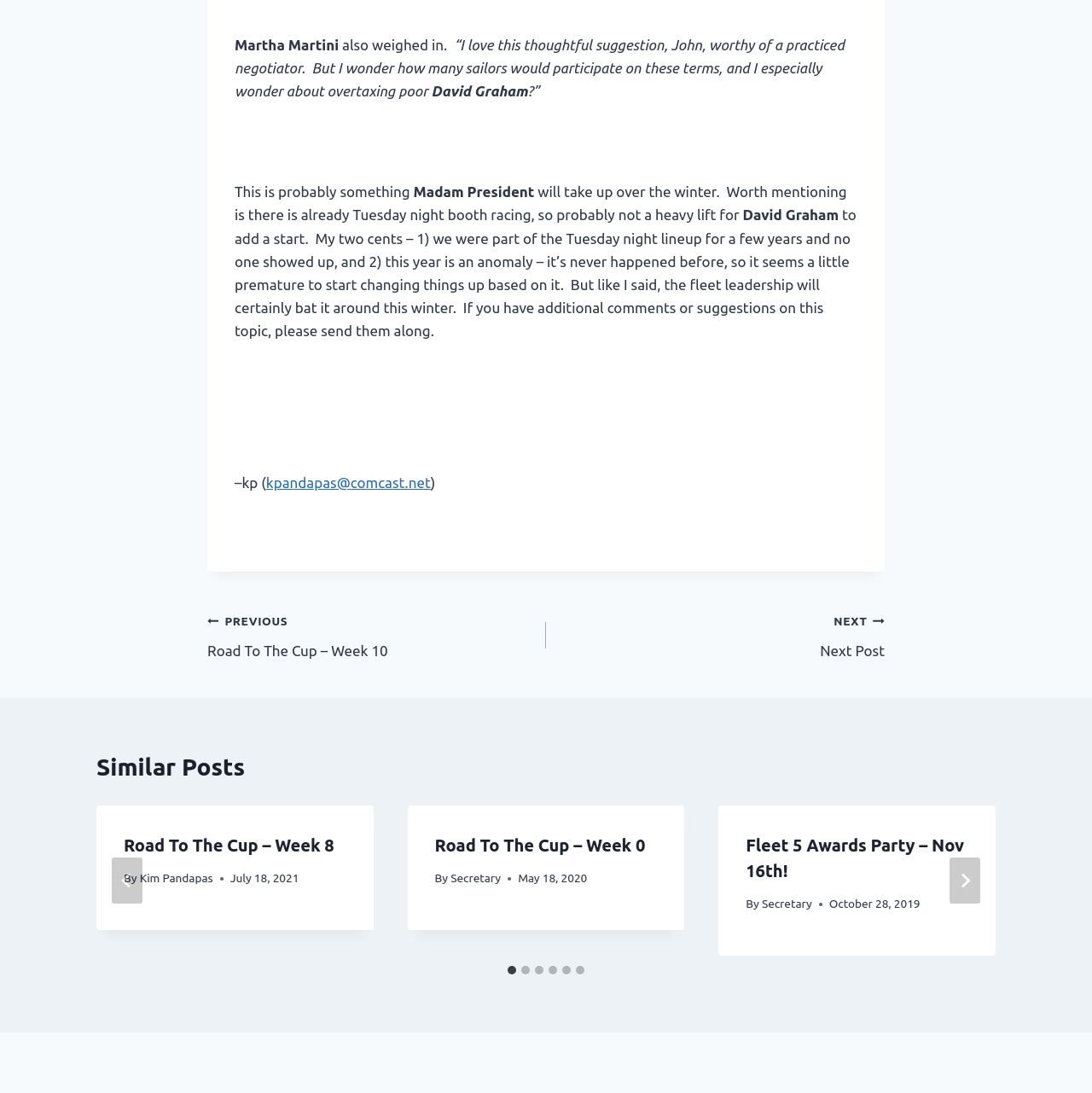Determine the bounding box coordinates for the area that needs to be clicked to fulfill this task: "Click on the 'NEXT' button". The coordinates must be given as four float numbers between 0 and 1, i.e., [left, top, right, bottom].

[0.87, 0.784, 0.898, 0.827]